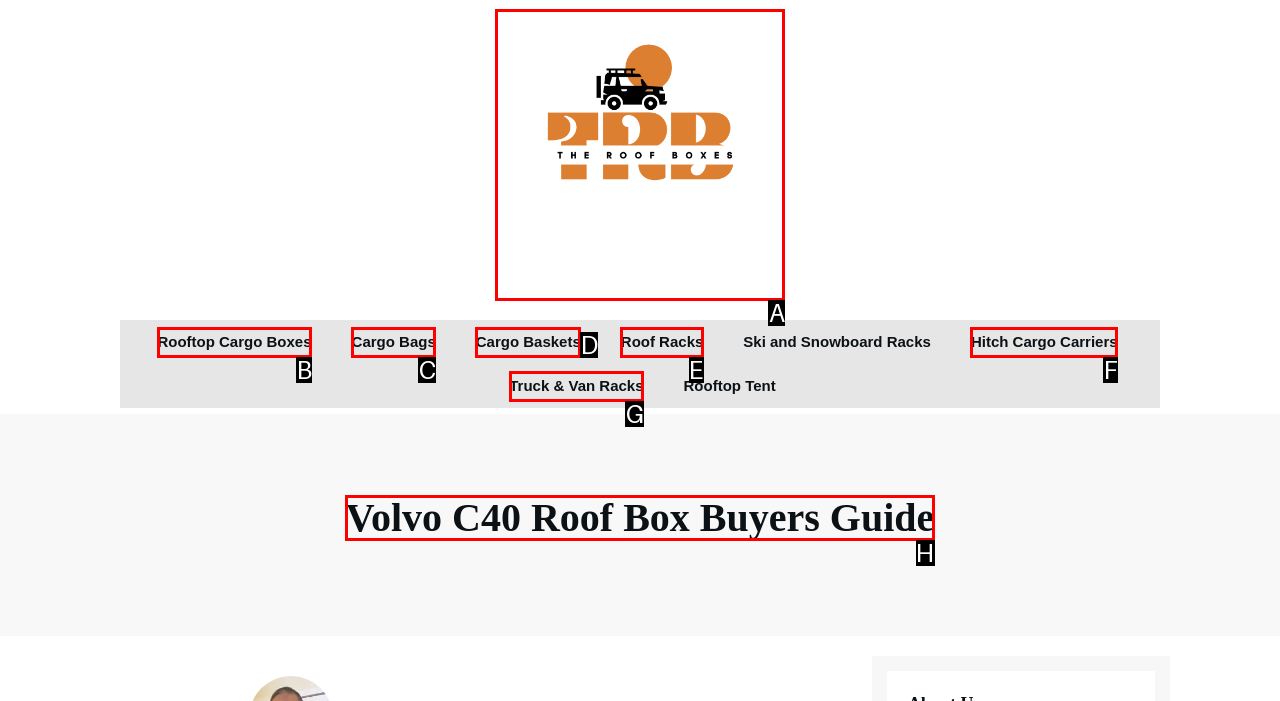What is the letter of the UI element you should click to click the logo? Provide the letter directly.

A